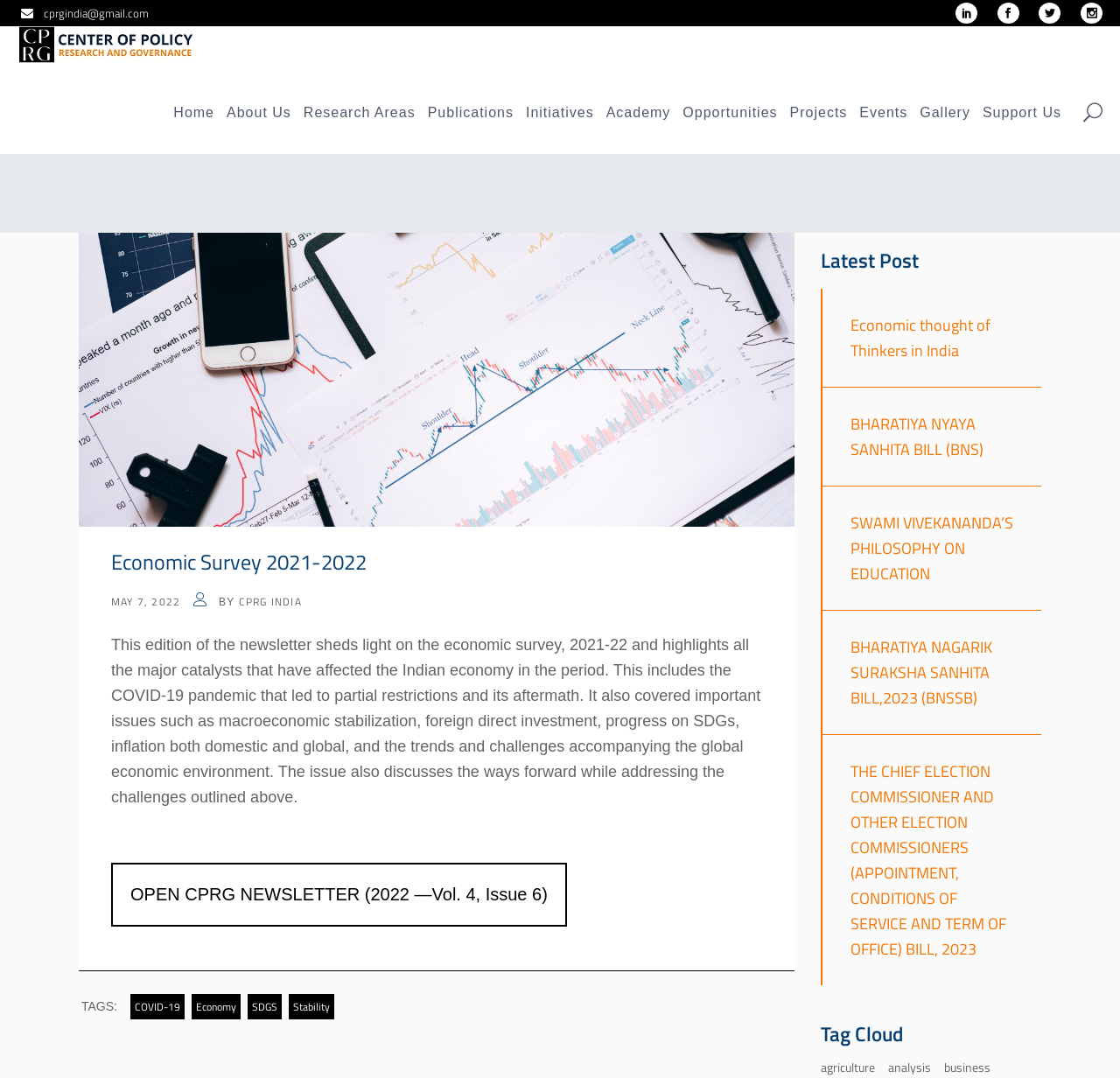Craft a detailed narrative of the webpage's structure and content.

This webpage is about the Economic Survey 2021-2022 by CPRG India. At the top left corner, there is a logo of CPRG India, which is a combination of three images: a light logo, a dark logo, and a regular logo. Below the logo, there are navigation links to different sections of the website, including Home, About Us, Research Areas, and more.

The main content of the webpage is an article about the Economic Survey 2021-2022. The article has a heading "Economic Survey 2021-2022" and a subheading "MAY 7, 2022 BY CPRG INDIA". The article summarizes the key points of the economic survey, including the impact of the COVID-19 pandemic, macroeconomic stabilization, foreign direct investment, progress on Sustainable Development Goals (SDGs), inflation, and the global economic environment. The article also provides a link to open the full newsletter.

Below the article, there are tags related to the content, including COVID-19, Economy, SDGs, and Stability. On the right side of the webpage, there is a section called "Latest Post" which lists five recent articles, including "Economic thought of Thinkers in India", "BHARATIYA NYAYA SANHITA BILL (BNS)", and more. Further down, there is a "Tag Cloud" section which displays a collection of keywords related to the website's content, including agriculture, analysis, and business.

At the top right corner of the webpage, there are social media links and a search bar. At the bottom of the webpage, there is a footer section with links to different sections of the website and a contact email address.